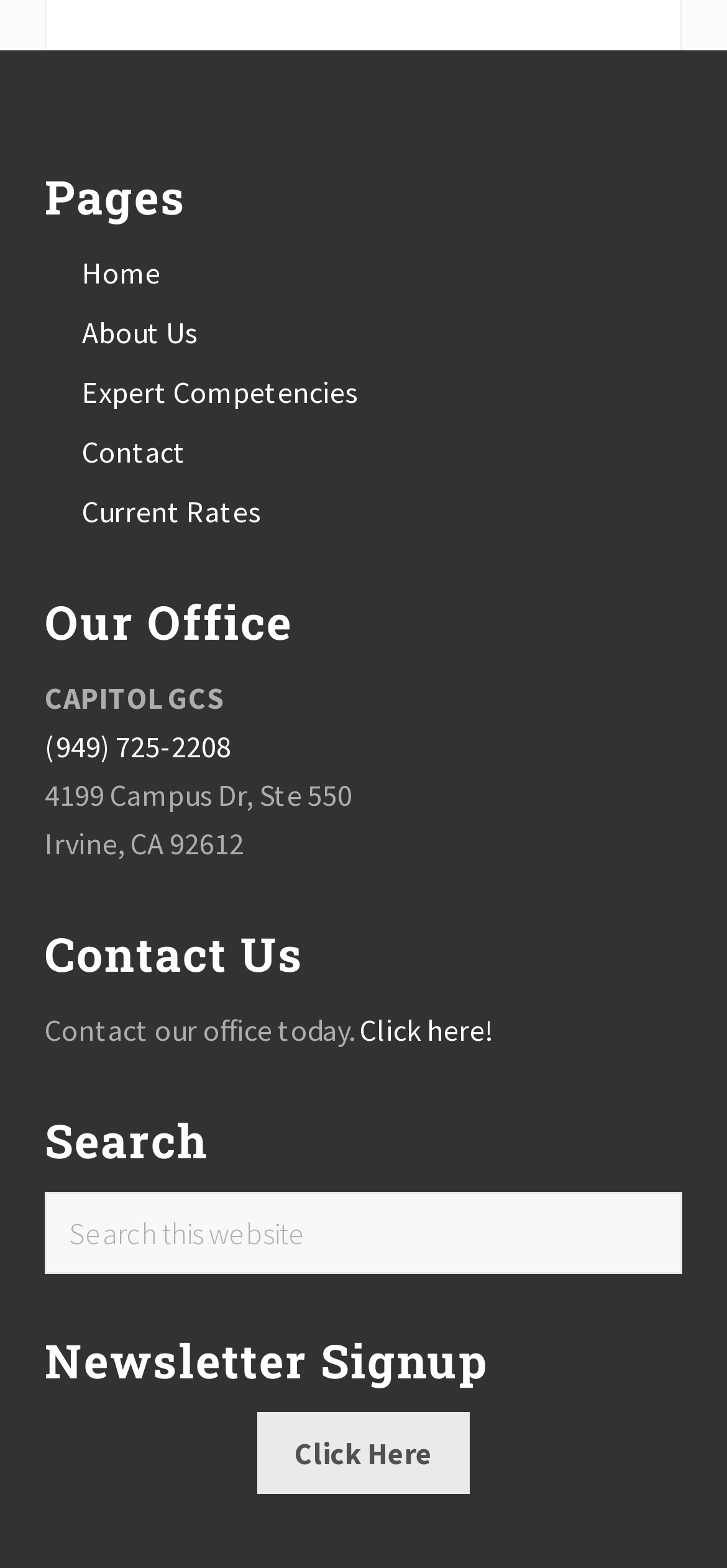Please identify the coordinates of the bounding box that should be clicked to fulfill this instruction: "Contact our office today".

[0.495, 0.644, 0.677, 0.668]